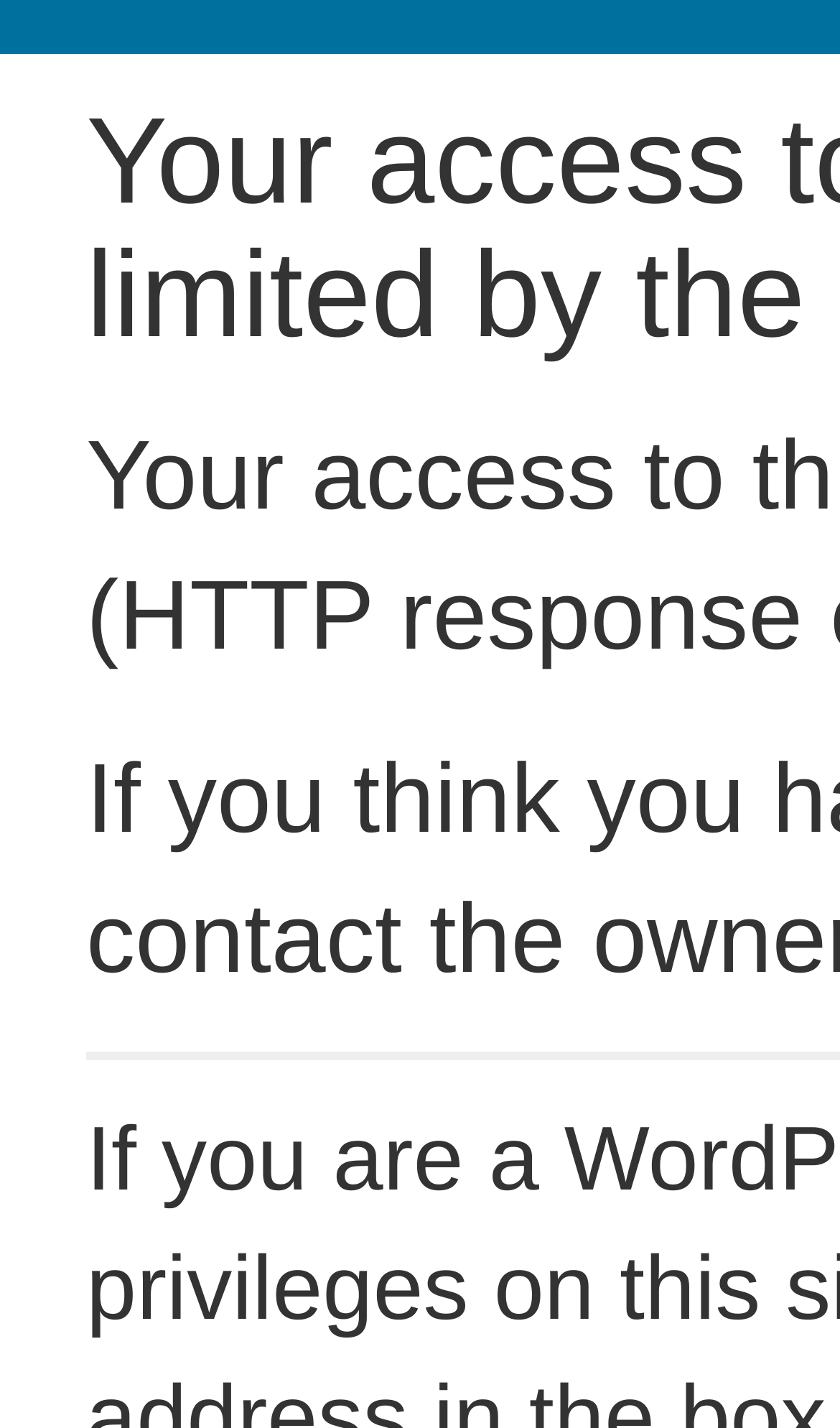Can you identify and provide the main heading of the webpage?

Your access to this site has been limited by the site owner